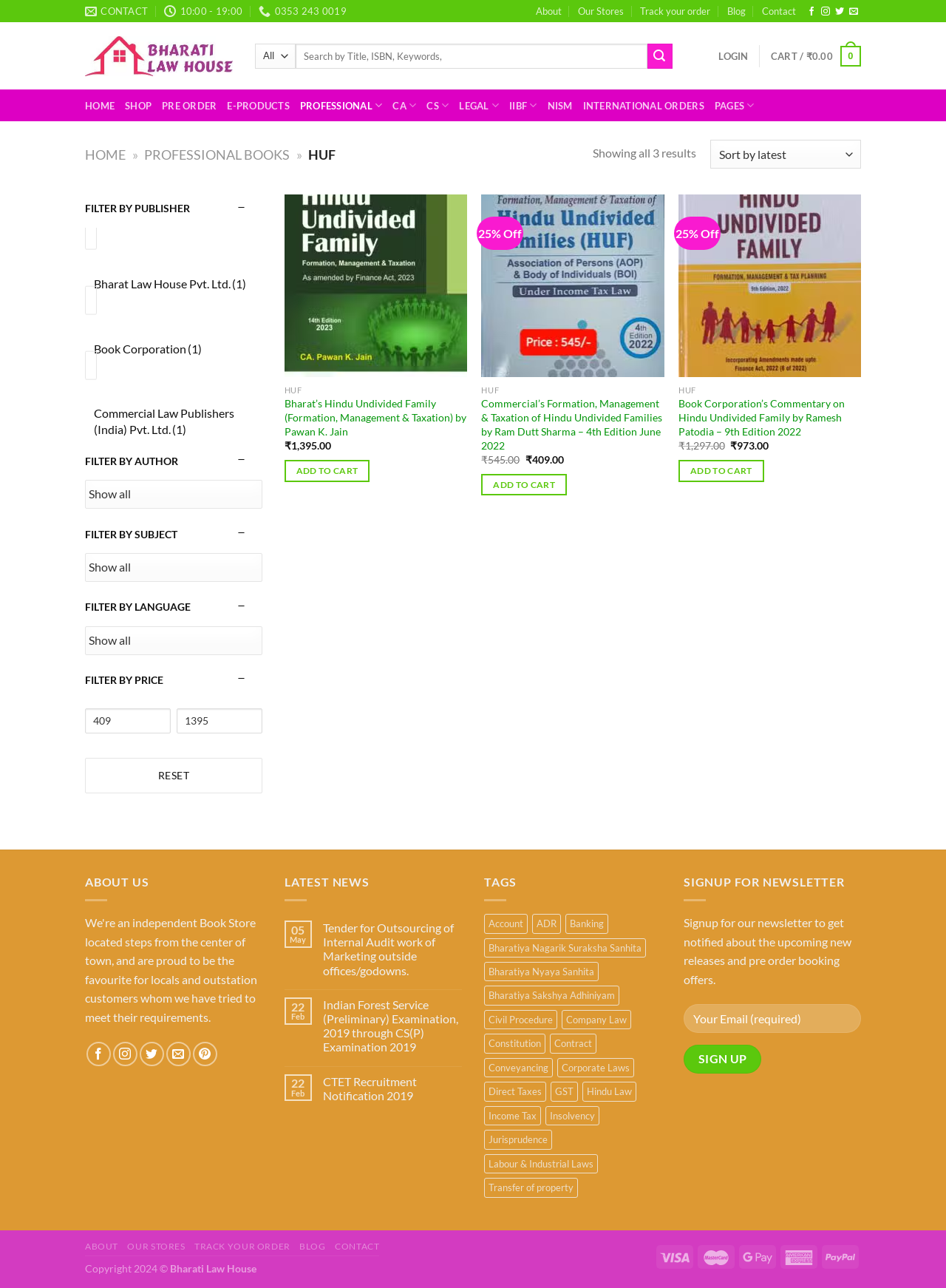Answer the following in one word or a short phrase: 
What is the discount percentage on the book 'Bharat's Hindu Undivided Family (Formation, Management & Taxation)'?

25% Off